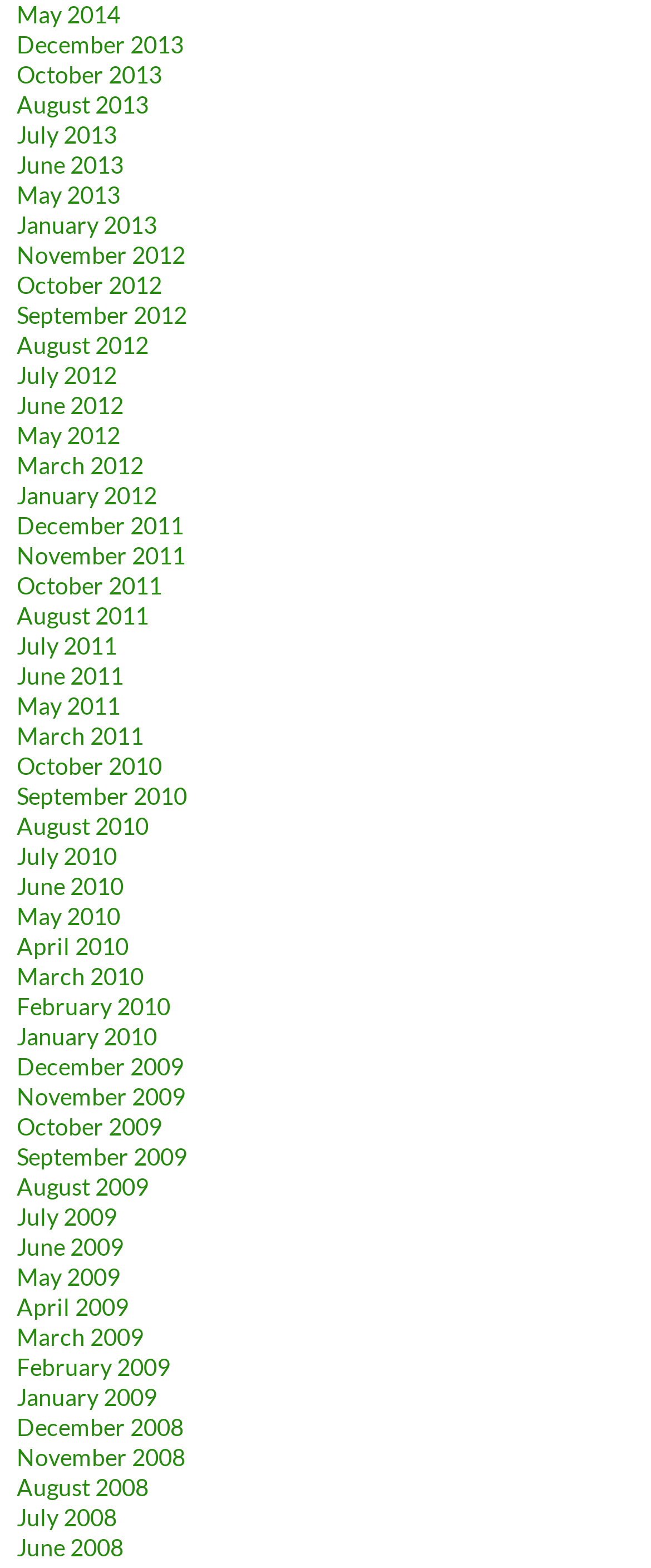Could you indicate the bounding box coordinates of the region to click in order to complete this instruction: "View May 2014 archives".

[0.026, 0.0, 0.185, 0.019]